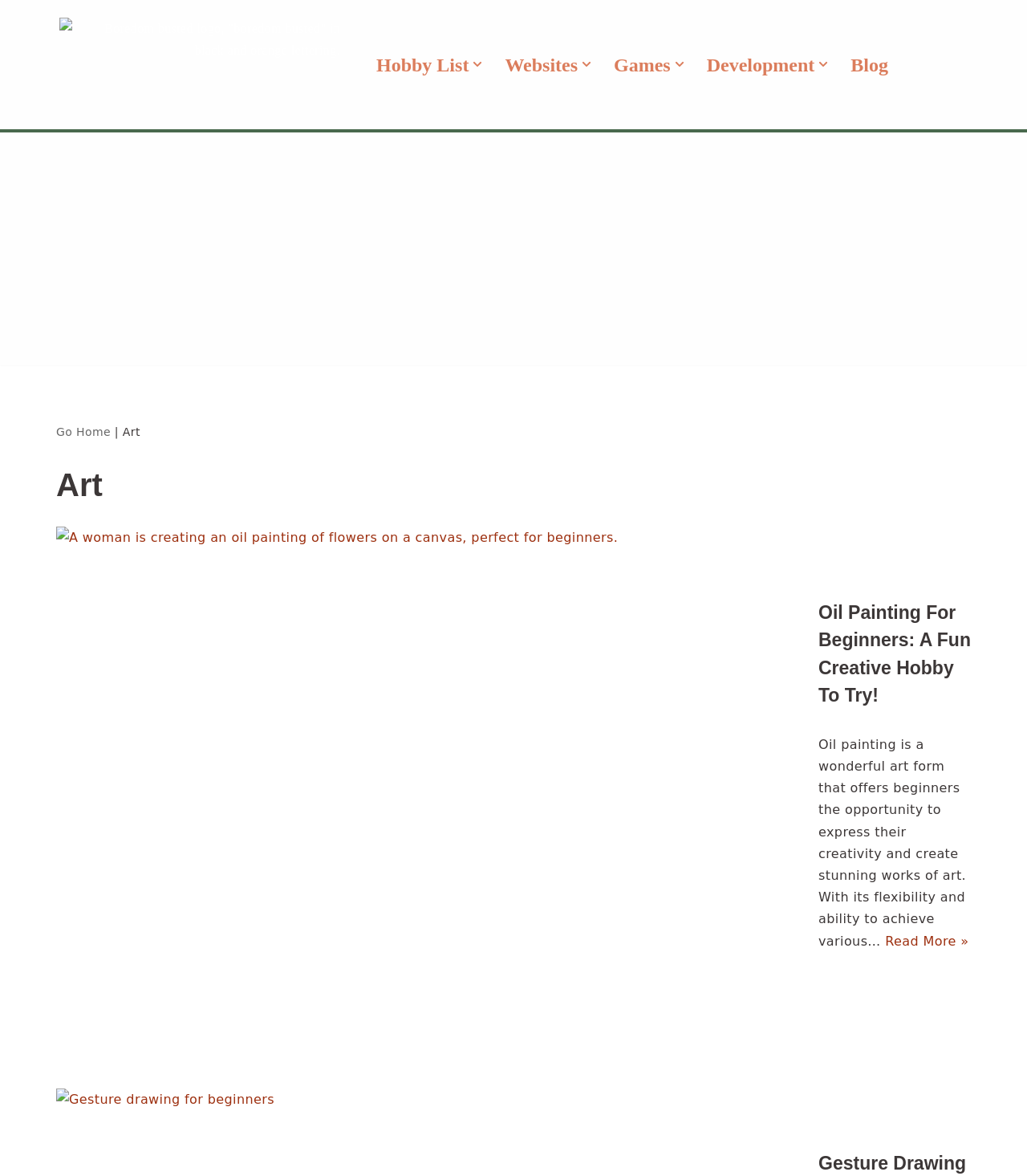Identify the bounding box coordinates of the area that should be clicked in order to complete the given instruction: "Read the 'Oil Painting For Beginners' article". The bounding box coordinates should be four float numbers between 0 and 1, i.e., [left, top, right, bottom].

[0.797, 0.509, 0.945, 0.603]